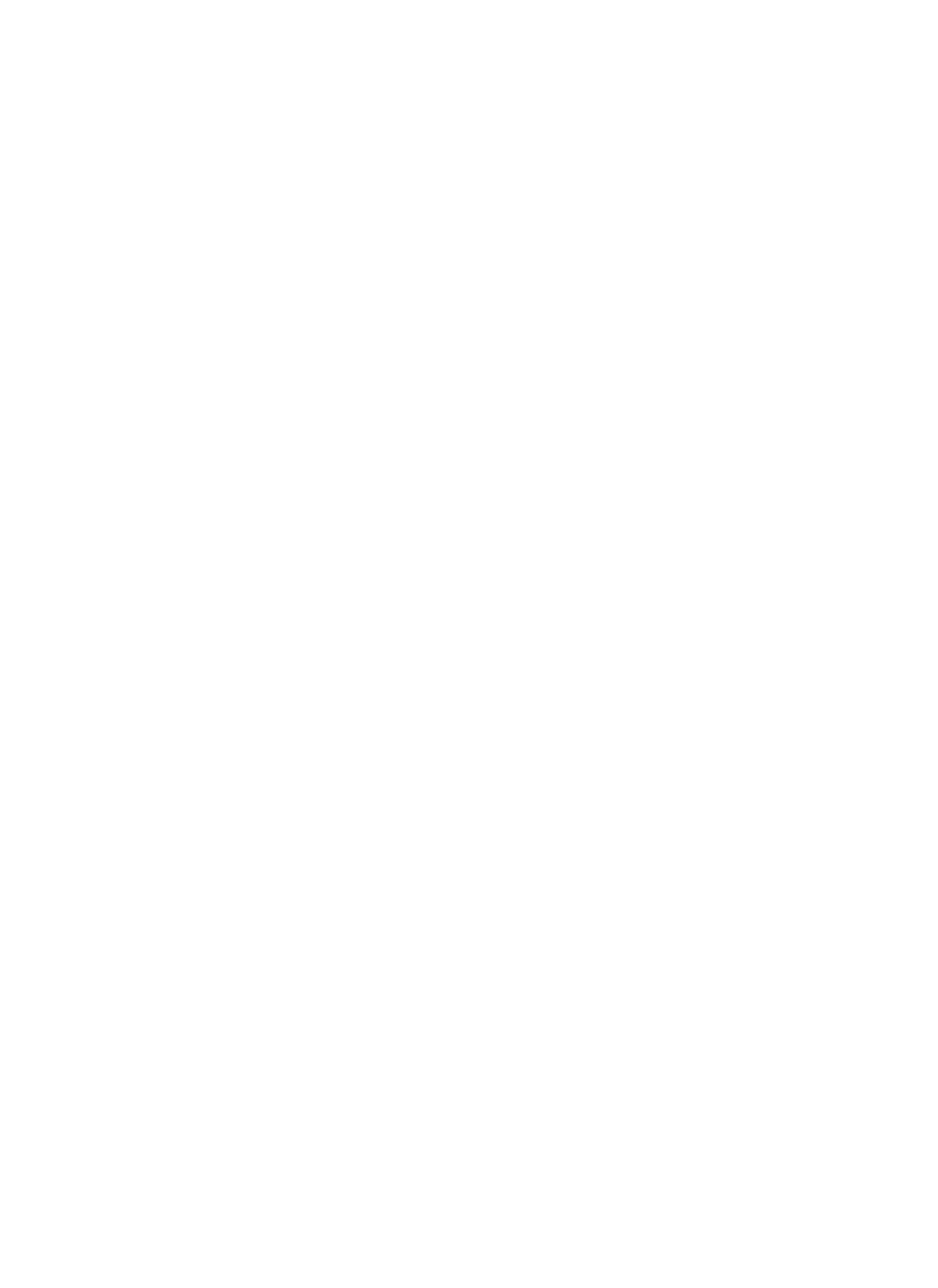Please identify the bounding box coordinates of the element's region that should be clicked to execute the following instruction: "View the image of Prague Castle and Charles Bridge by Night". The bounding box coordinates must be four float numbers between 0 and 1, i.e., [left, top, right, bottom].

[0.023, 0.138, 0.25, 0.24]